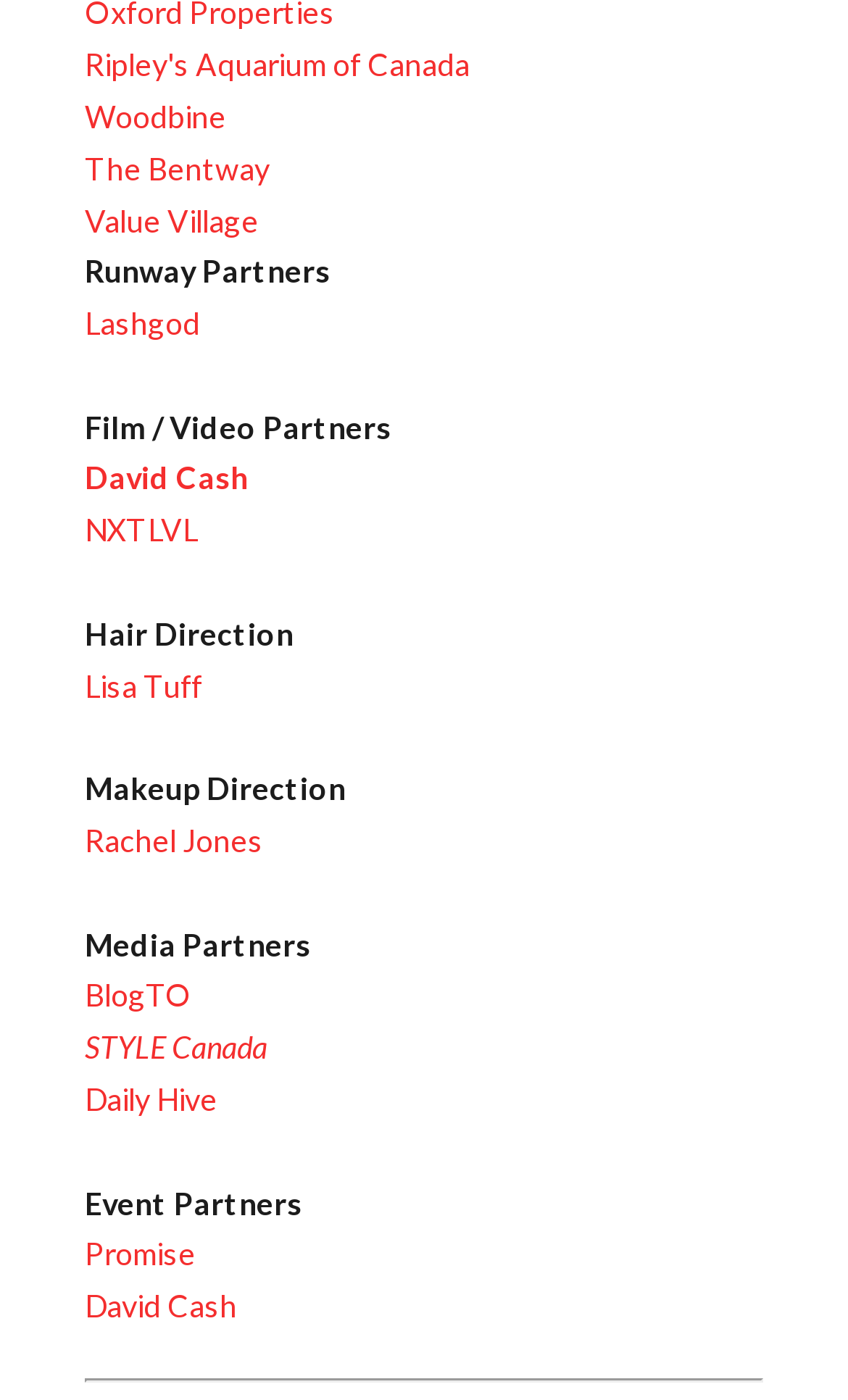Determine the bounding box coordinates for the area that needs to be clicked to fulfill this task: "Read about Lashgod". The coordinates must be given as four float numbers between 0 and 1, i.e., [left, top, right, bottom].

[0.1, 0.218, 0.236, 0.244]